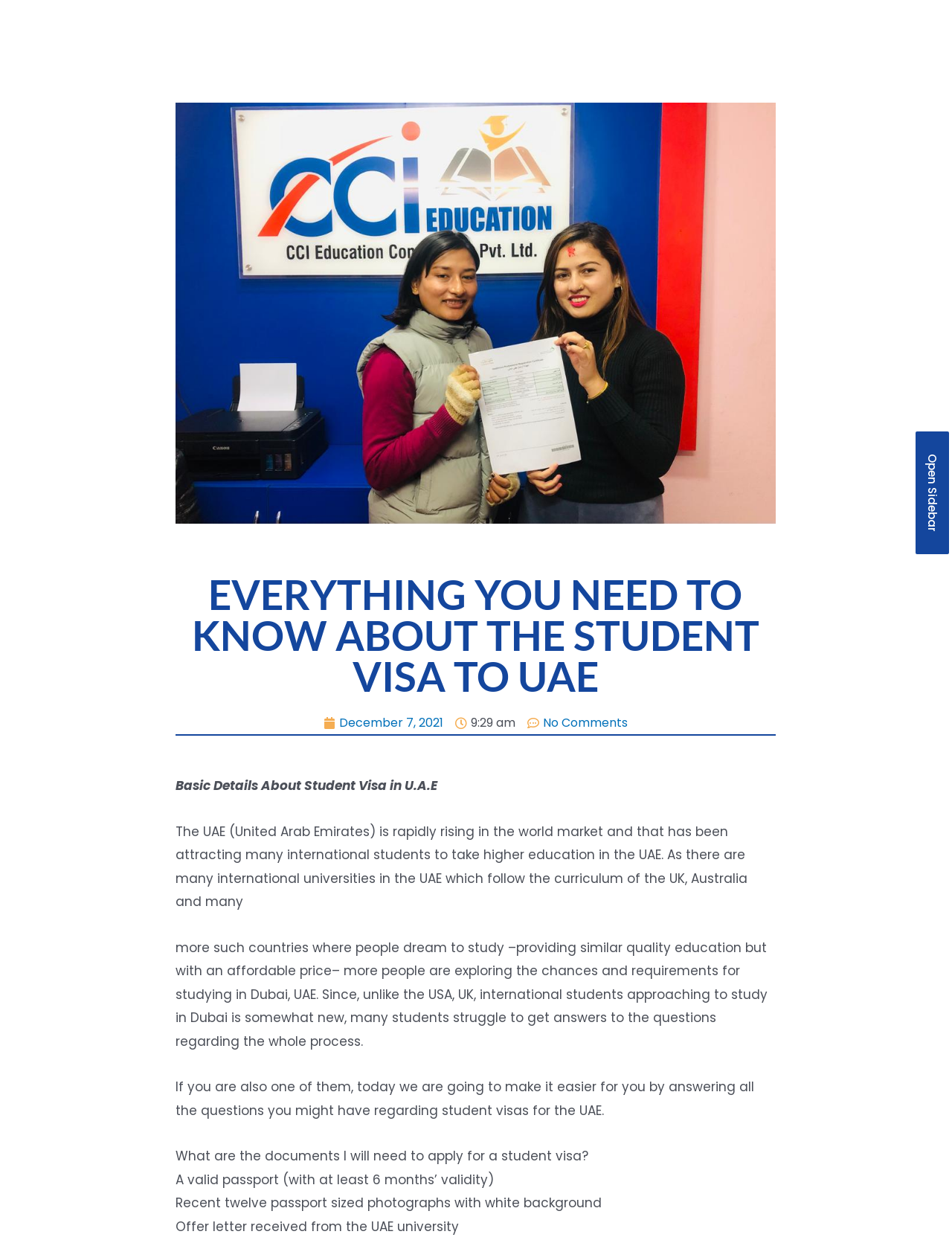What is the minimum validity of a passport required for a student visa?
Make sure to answer the question with a detailed and comprehensive explanation.

The webpage lists the documents required to apply for a student visa, and one of the requirements is a valid passport with at least 6 months' validity.